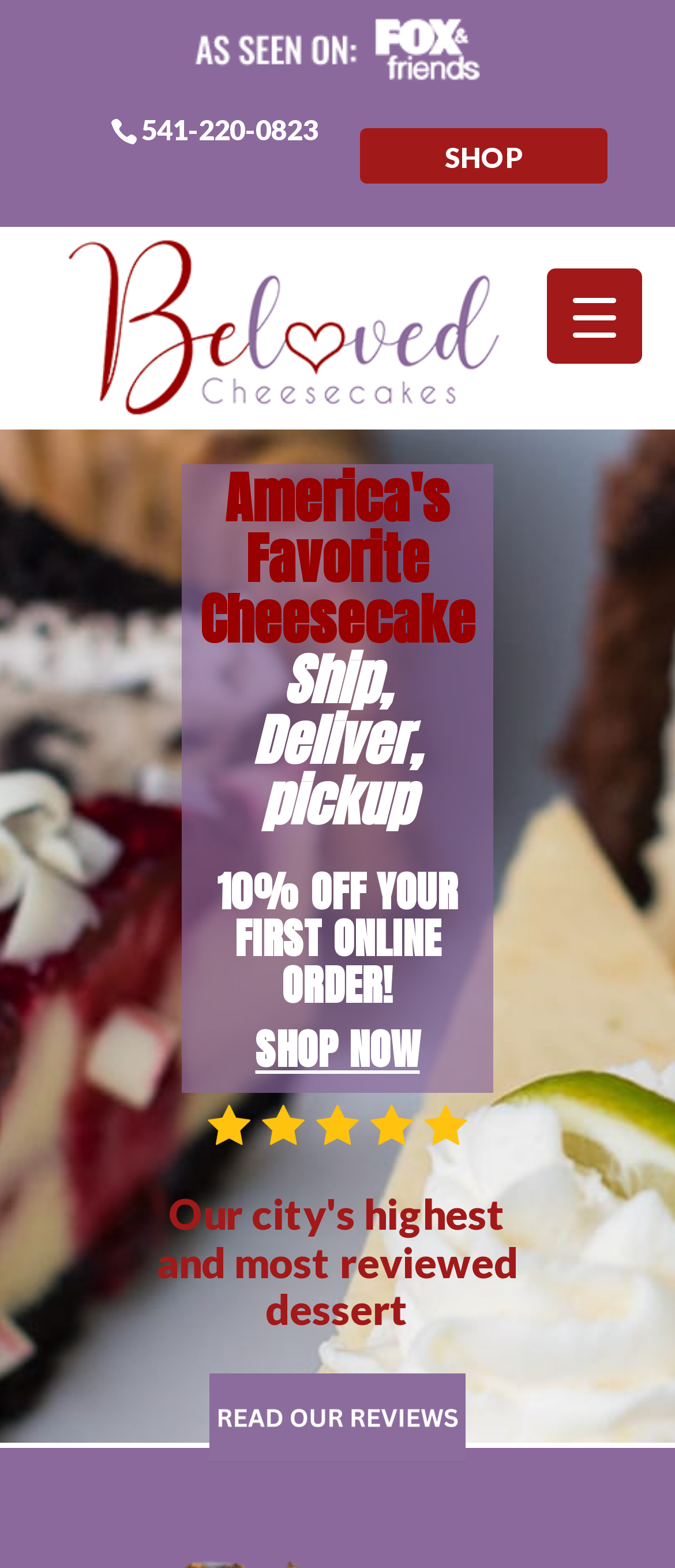Respond to the following question using a concise word or phrase: 
Is there a search bar on the webpage?

Yes